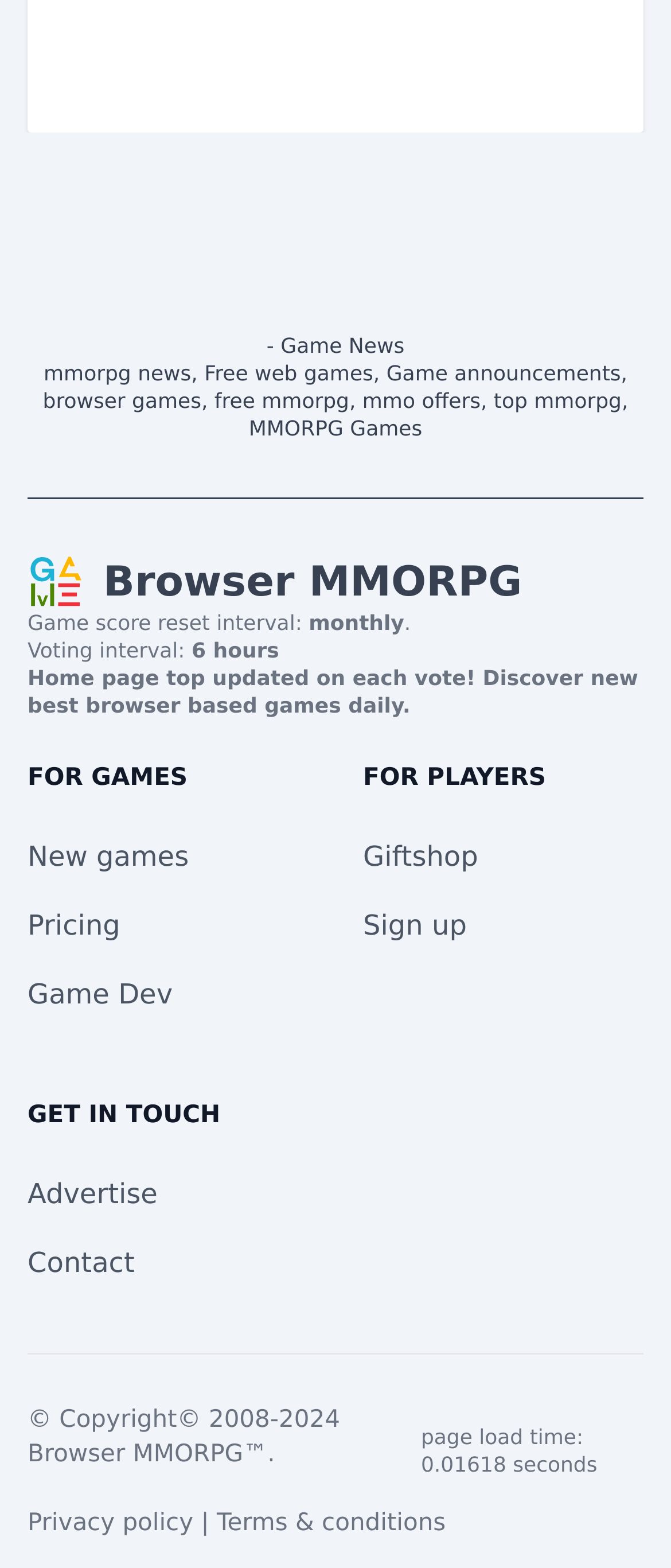Please specify the bounding box coordinates of the region to click in order to perform the following instruction: "Click on Browser MMORPG Logo".

[0.041, 0.354, 0.778, 0.389]